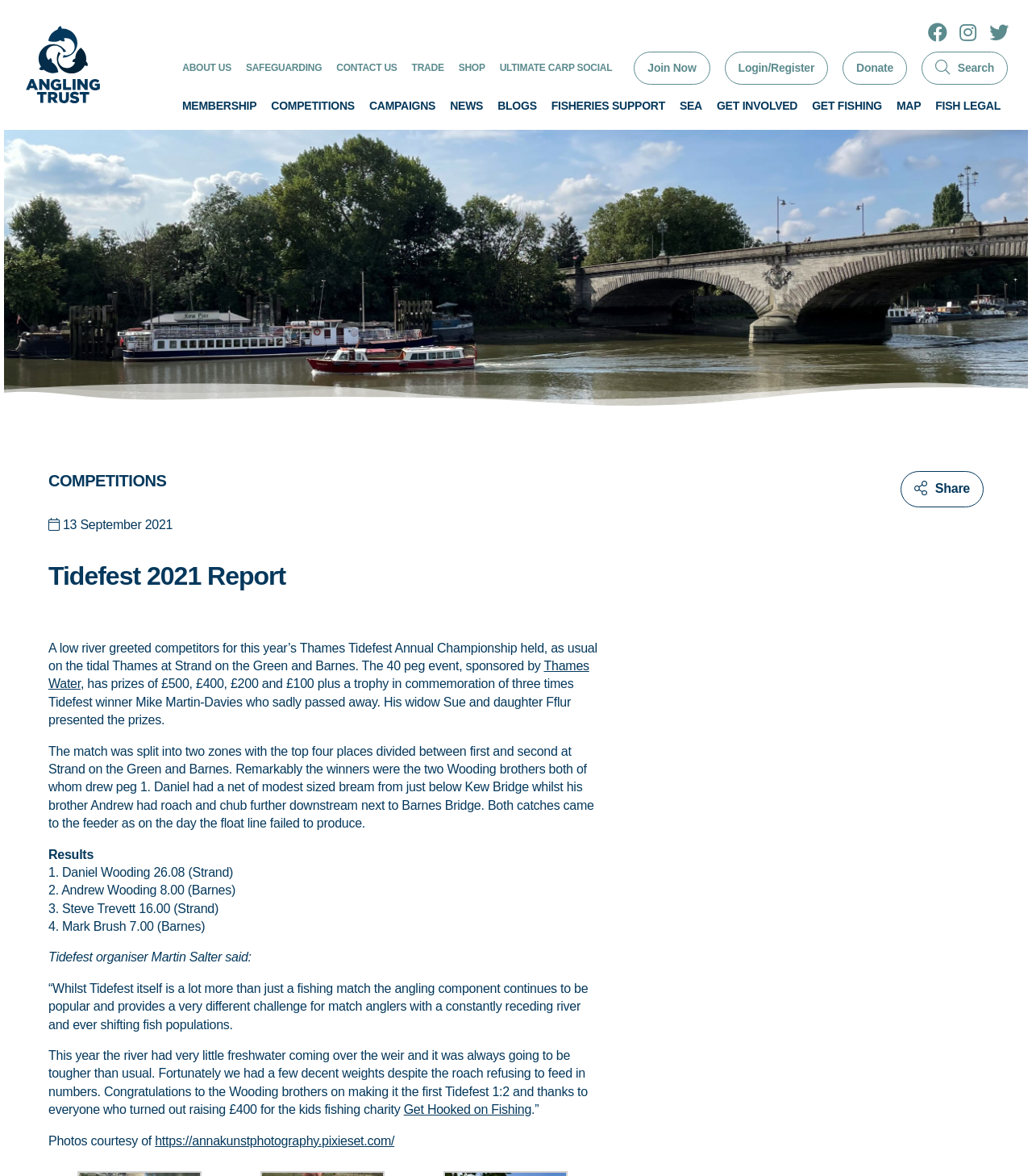Given the webpage screenshot, identify the bounding box of the UI element that matches this description: "parent_node: ABOUT US".

[0.023, 0.022, 0.098, 0.088]